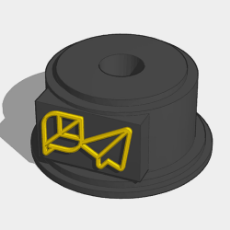What is the purpose of the trophy?
Answer the question with detailed information derived from the image.

The caption explains that the trophy serves as an award for the winning teams in the Spaghetti Marshmallow Challenge, highlighting the importance of collaboration and innovative thinking during the competition.